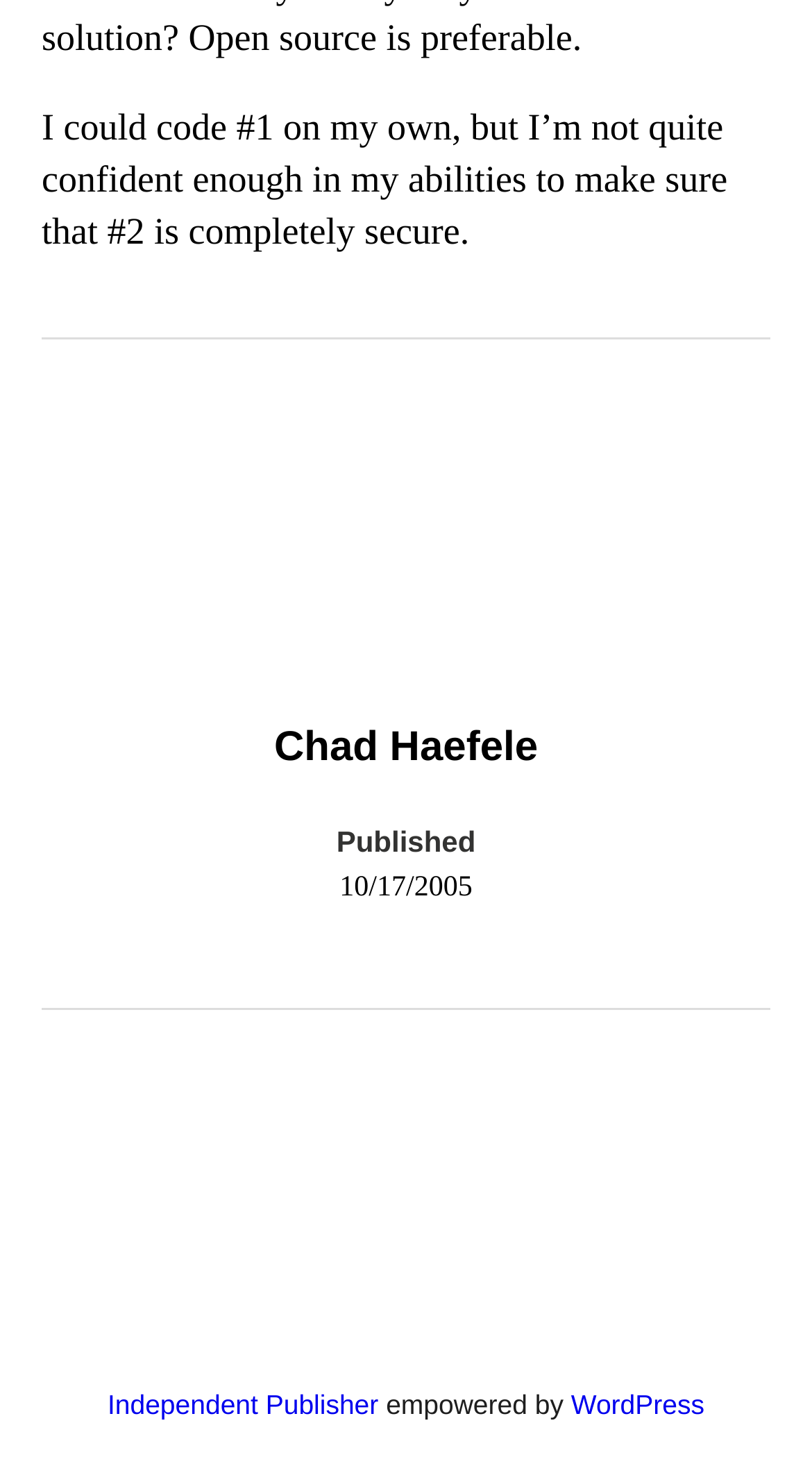Provide a thorough and detailed response to the question by examining the image: 
What is the name of the person mentioned in the article?

The name 'Chad Haefele' is mentioned as a link in the article, indicating that it is the name of a person.